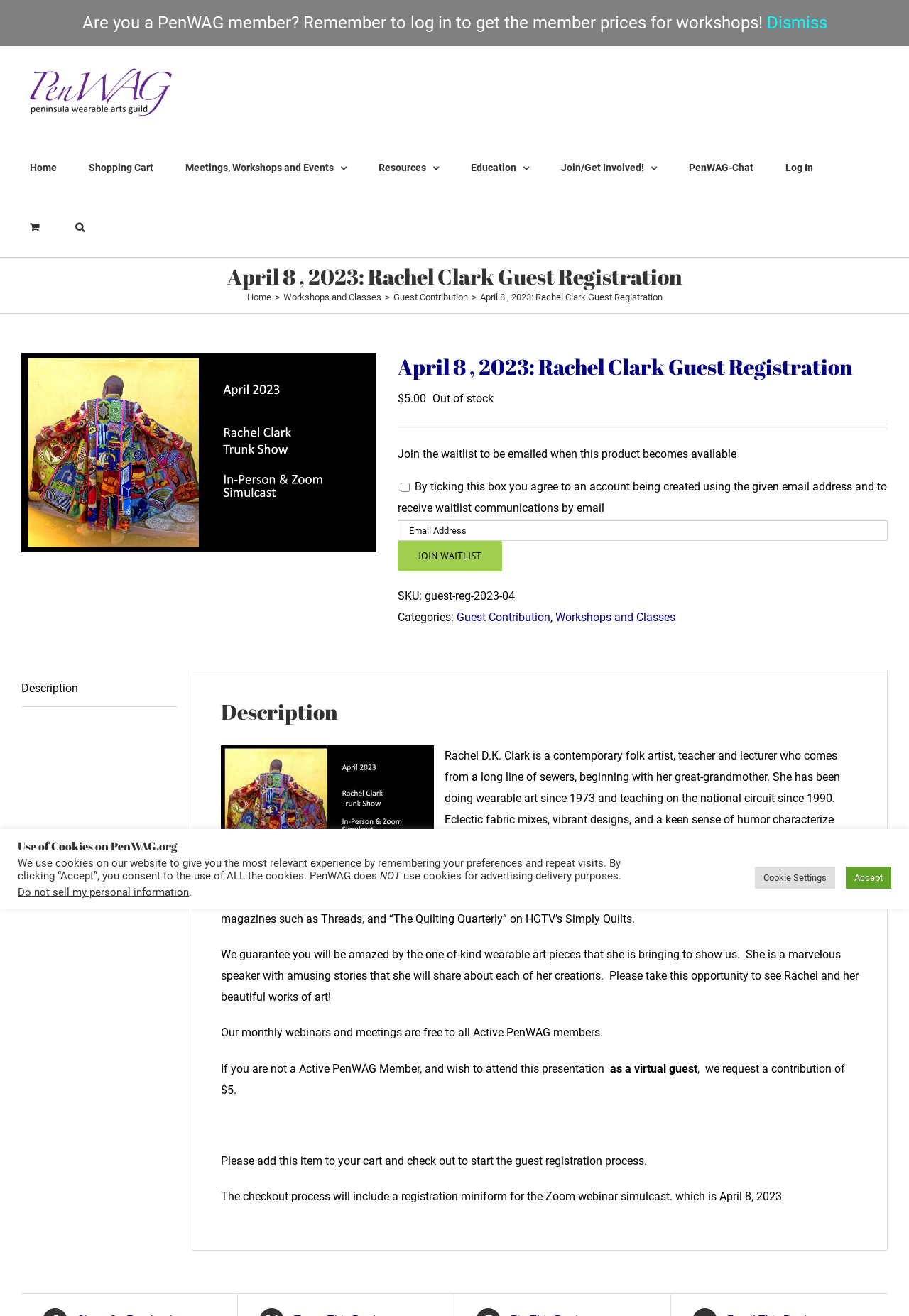What is the topic of the webinar?
Based on the screenshot, provide a one-word or short-phrase response.

Wearable art